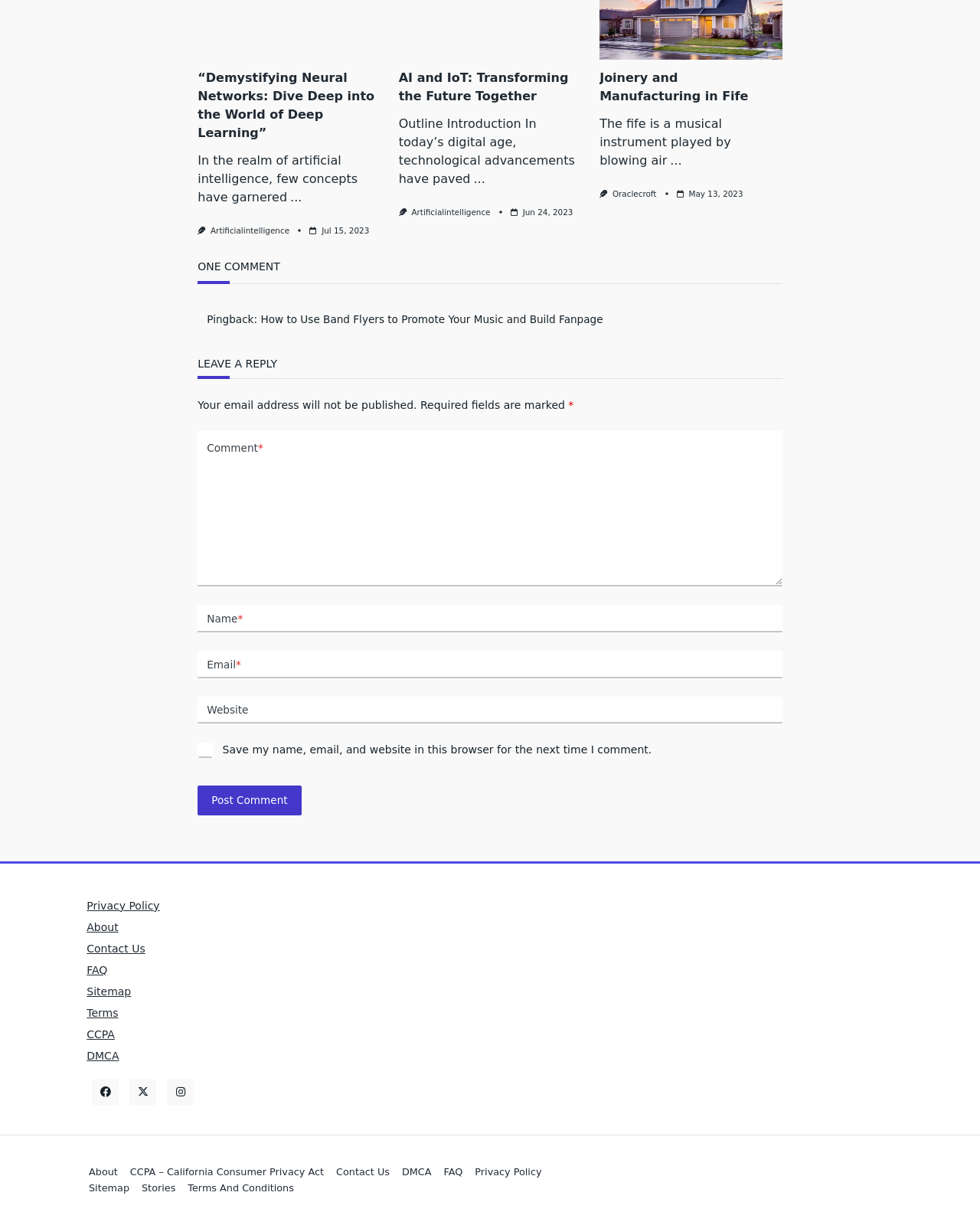What is the purpose of the textbox with the label 'Email'?
Look at the screenshot and respond with one word or a short phrase.

To input email address